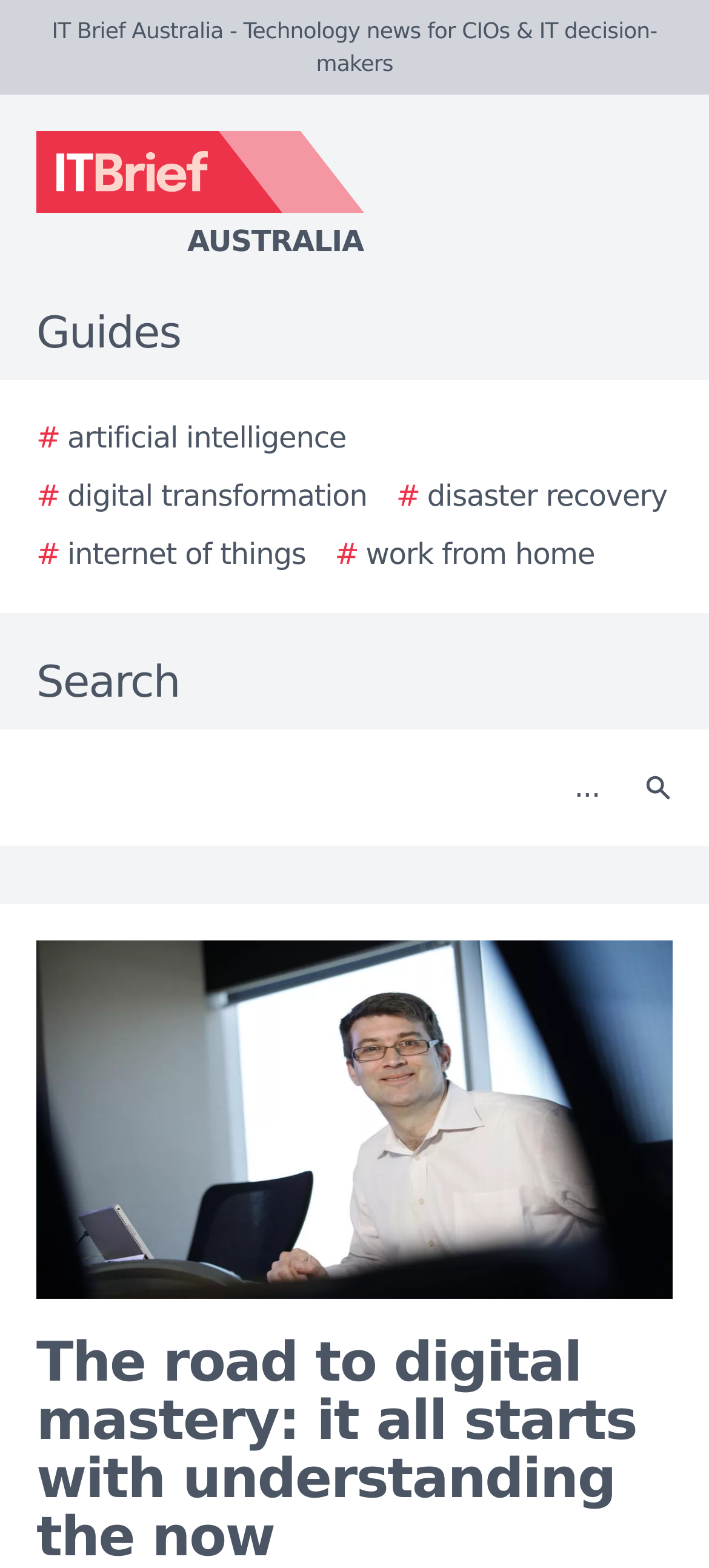Based on the image, please respond to the question with as much detail as possible:
How many links are there in the guides section?

I counted the number of link elements under the 'Guides' StaticText element, which are '# artificial intelligence', '# digital transformation', '# disaster recovery', '# internet of things', and '# work from home'.